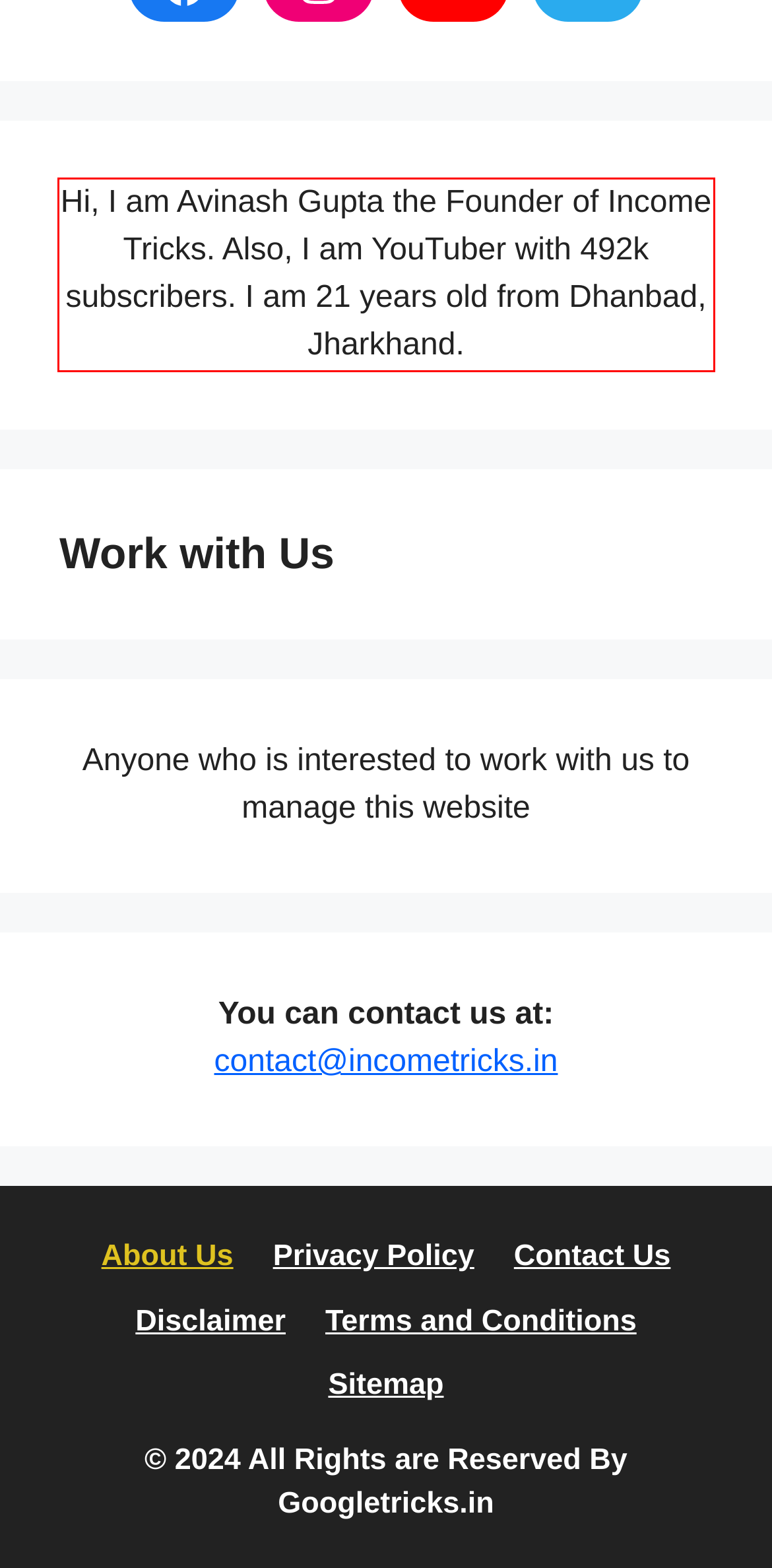View the screenshot of the webpage and identify the UI element surrounded by a red bounding box. Extract the text contained within this red bounding box.

Hi, I am Avinash Gupta the Founder of Income Tricks. Also, I am YouTuber with 492k subscribers. I am 21 years old from Dhanbad, Jharkhand.